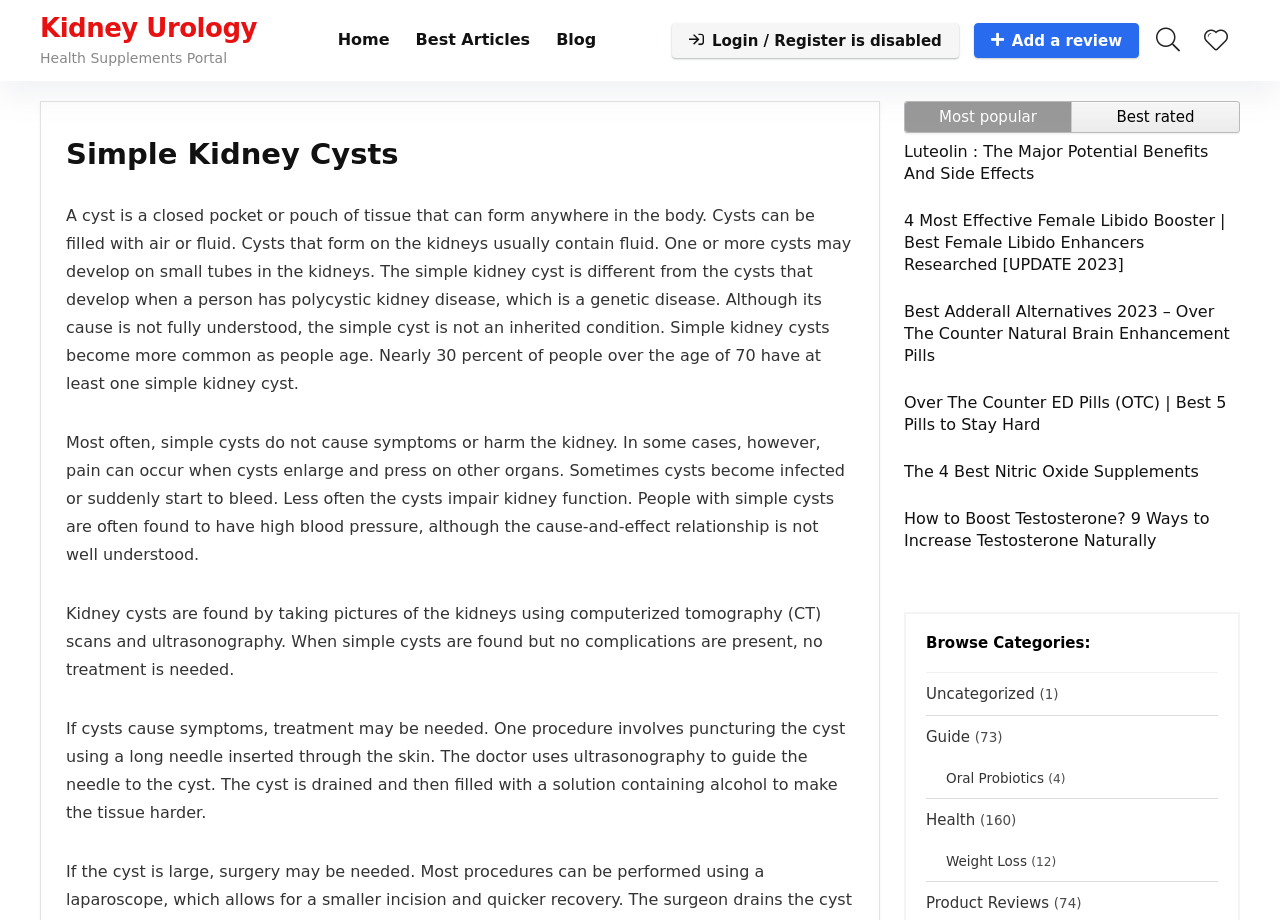Find the bounding box coordinates for the area that should be clicked to accomplish the instruction: "Click on the 'Luteolin : The Major Potential Benefits And Side Effects' link".

[0.706, 0.154, 0.944, 0.199]